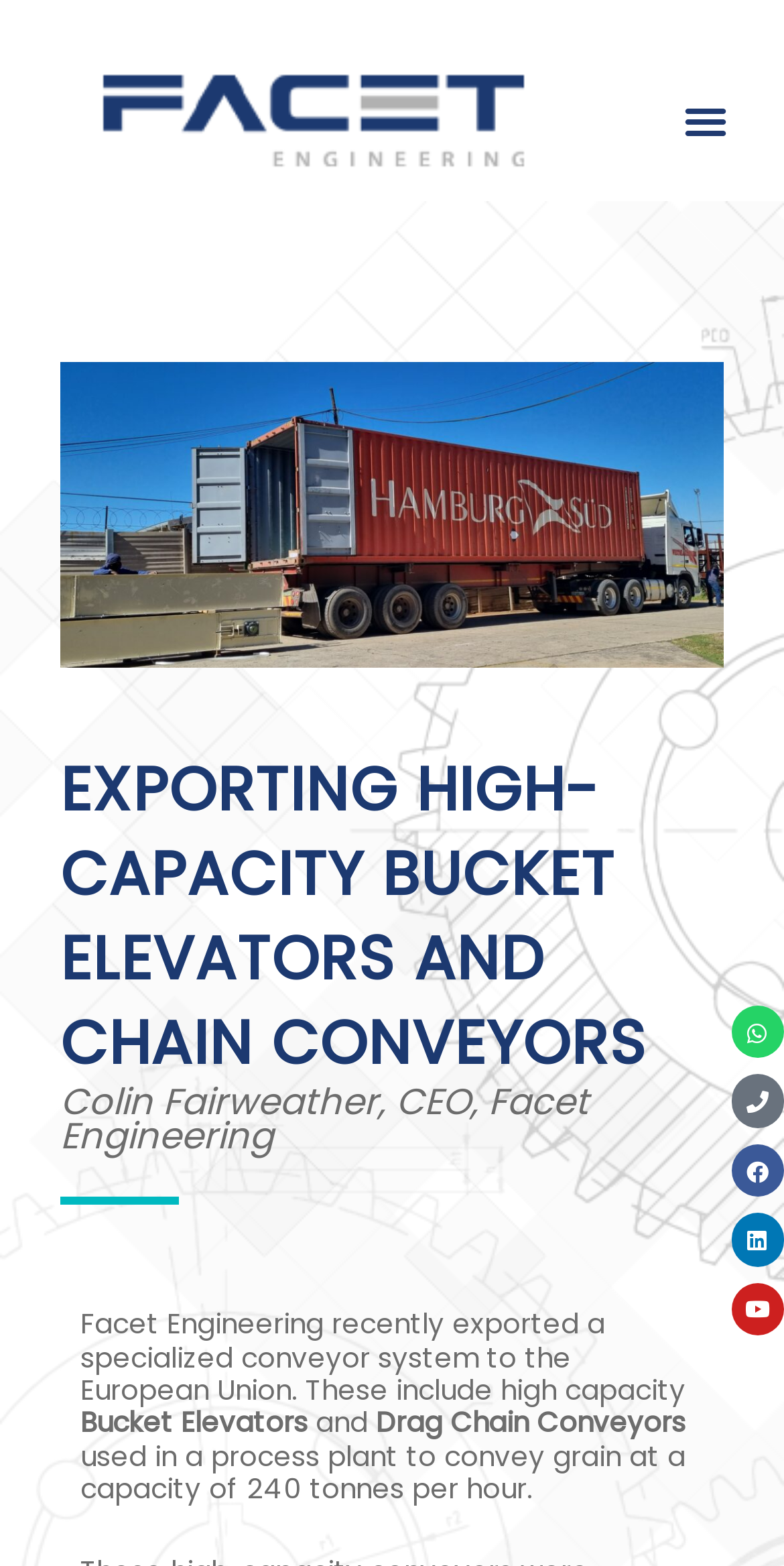Identify and provide the bounding box coordinates of the UI element described: "Menu". The coordinates should be formatted as [left, top, right, bottom], with each number being a float between 0 and 1.

[0.858, 0.056, 0.942, 0.098]